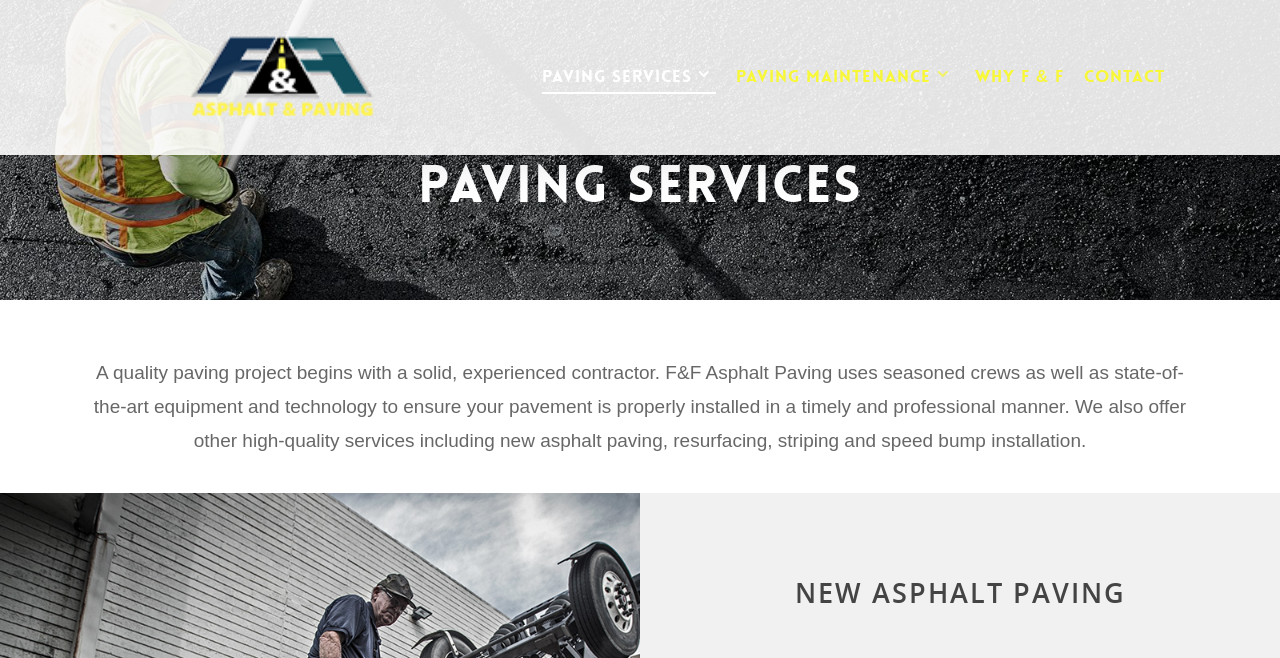Refer to the image and provide an in-depth answer to the question: 
What is the main service offered by F&F Asphalt Paving?

Based on the webpage content, F&F Asphalt Paving is a company that provides paving services, including new asphalt paving, resurfacing, striping, and speed bump installation. The heading 'Paving Services' and the text description of the company's services suggest that paving is their main service.